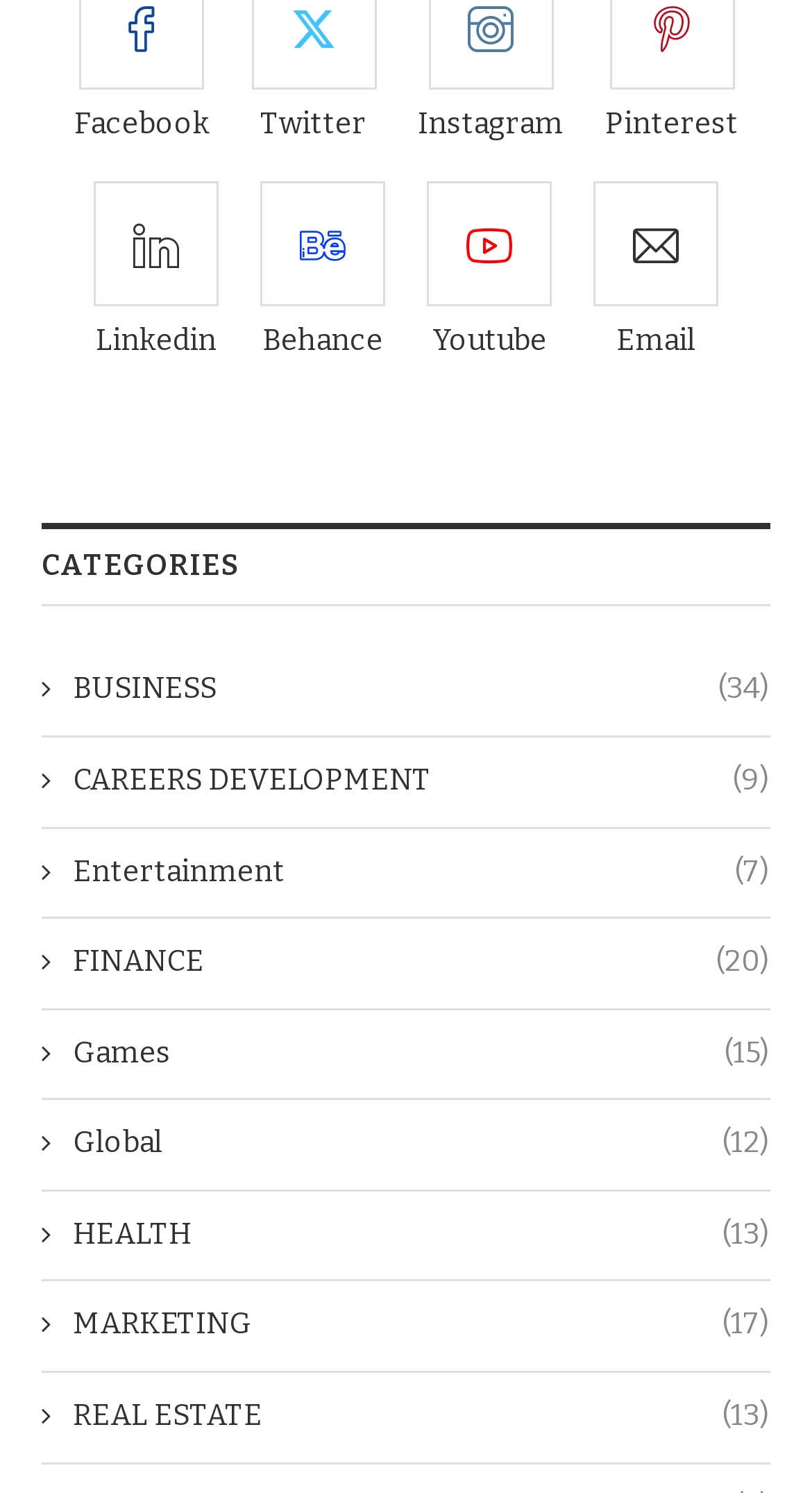Find the bounding box coordinates for the area you need to click to carry out the instruction: "Search for products". The coordinates should be four float numbers between 0 and 1, indicated as [left, top, right, bottom].

None